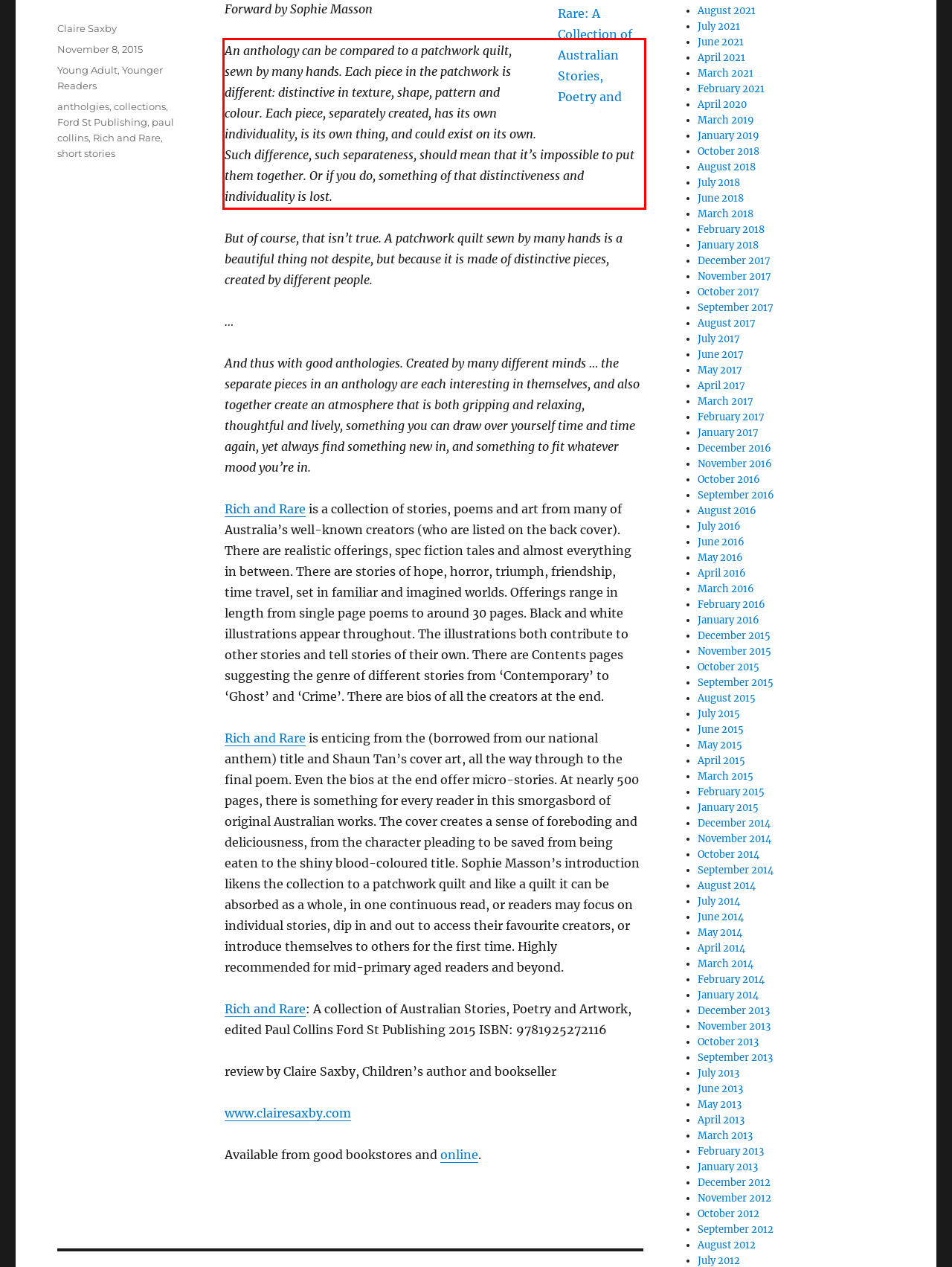You are given a screenshot showing a webpage with a red bounding box. Perform OCR to capture the text within the red bounding box.

An anthology can be compared to a patchwork quilt, sewn by many hands. Each piece in the patchwork is different: distinctive in texture, shape, pattern and colour. Each piece, separately created, has its own individuality, is its own thing, and could exist on its own. Such difference, such separateness, should mean that it’s impossible to put them together. Or if you do, something of that distinctiveness and individuality is lost.